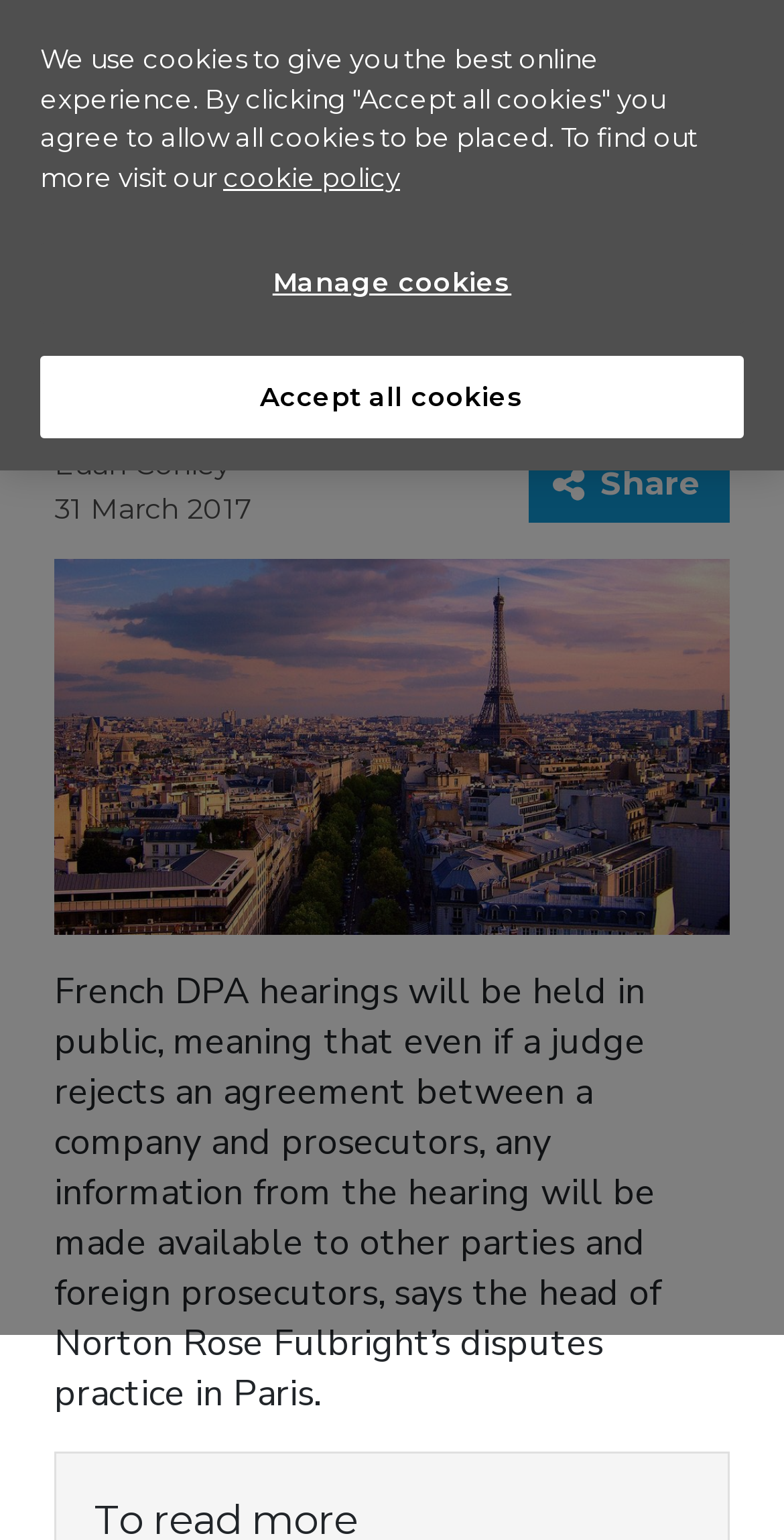Give a one-word or short phrase answer to the question: 
What is the topic of the article?

French DPA hearings